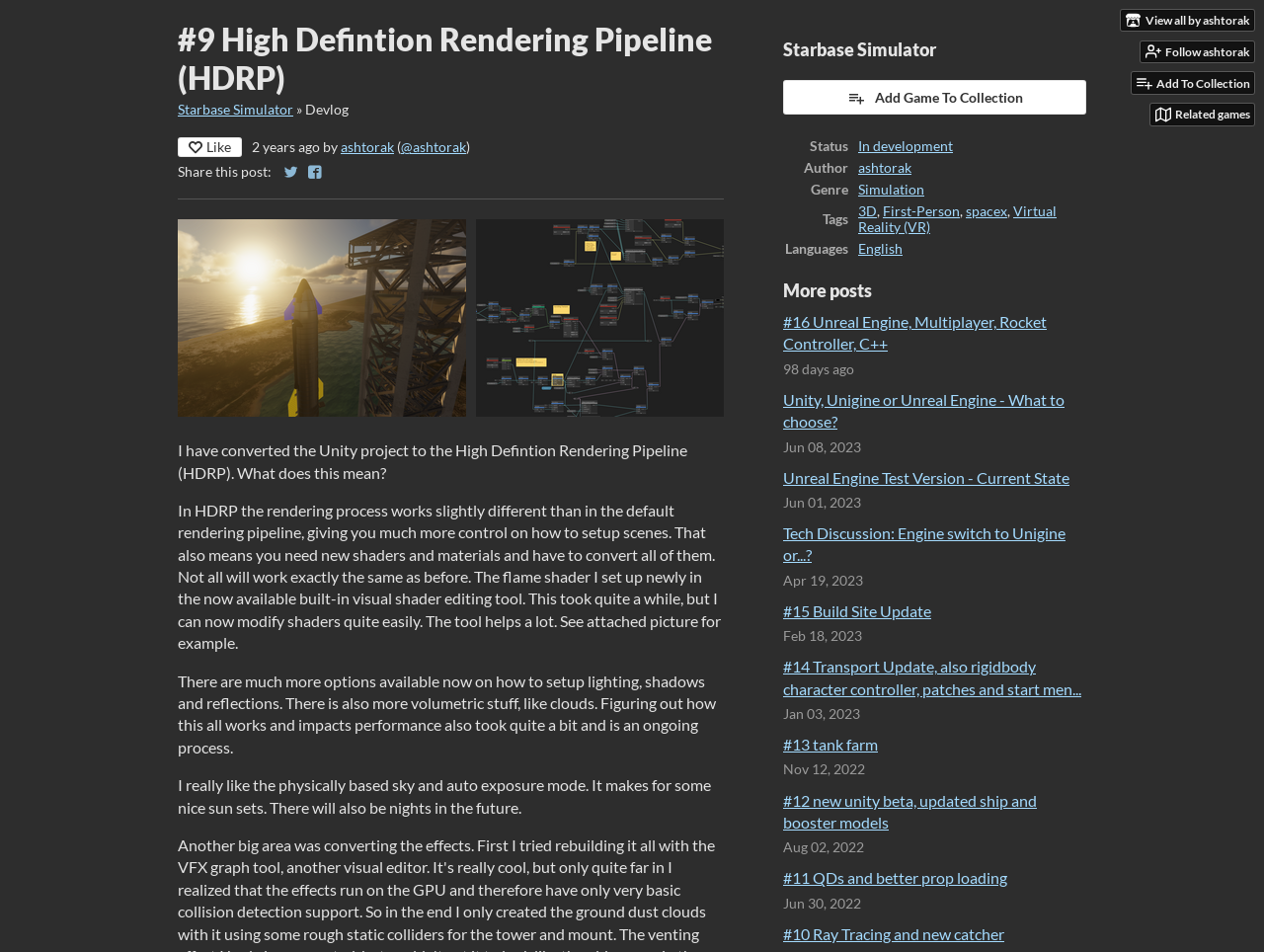Identify the bounding box for the UI element that is described as follows: "Follow ashtorakFollowFollowing ashtorakFollowing".

[0.902, 0.043, 0.992, 0.065]